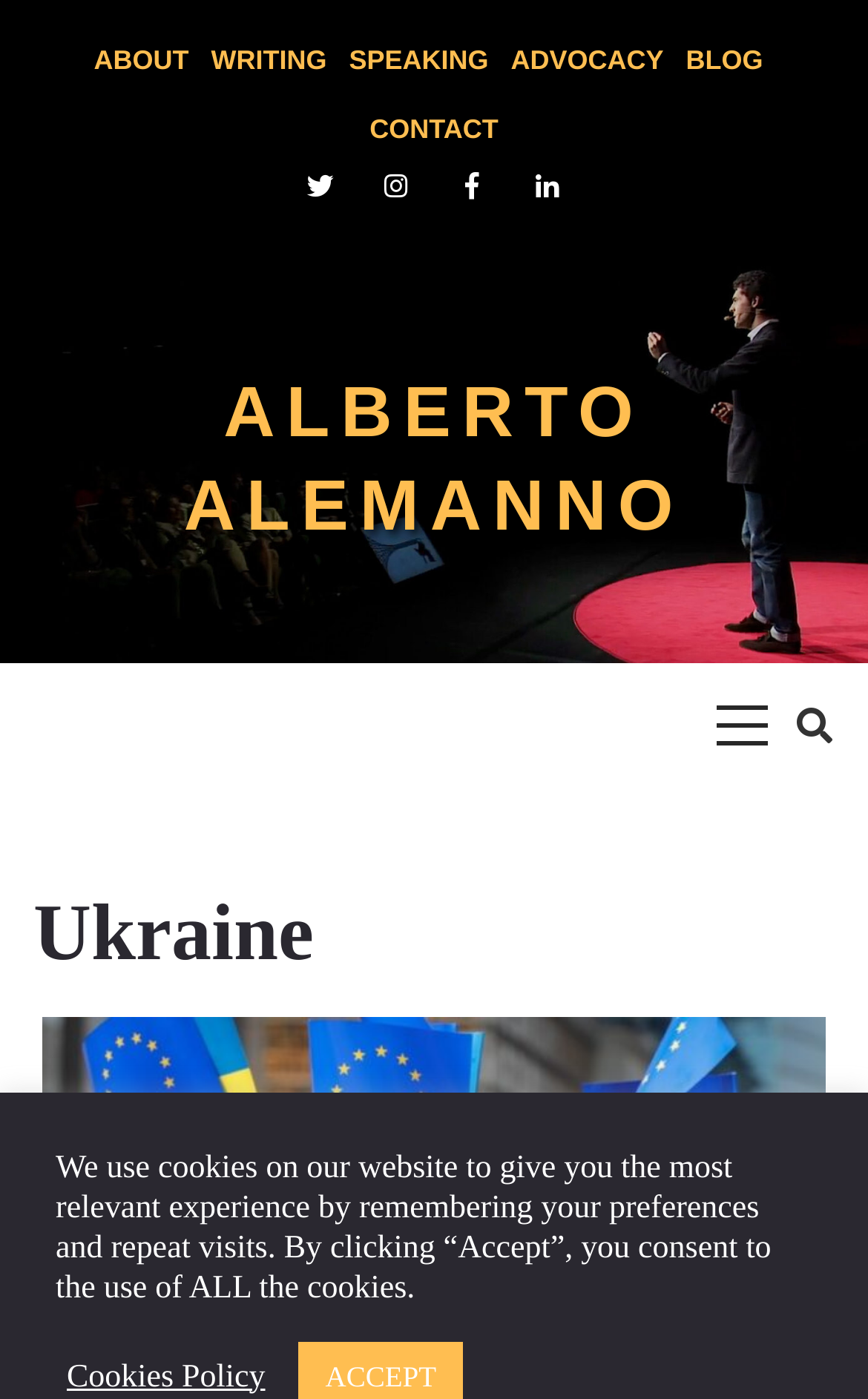Please find the bounding box coordinates of the element that must be clicked to perform the given instruction: "go to about page". The coordinates should be four float numbers from 0 to 1, i.e., [left, top, right, bottom].

[0.108, 0.008, 0.23, 0.048]